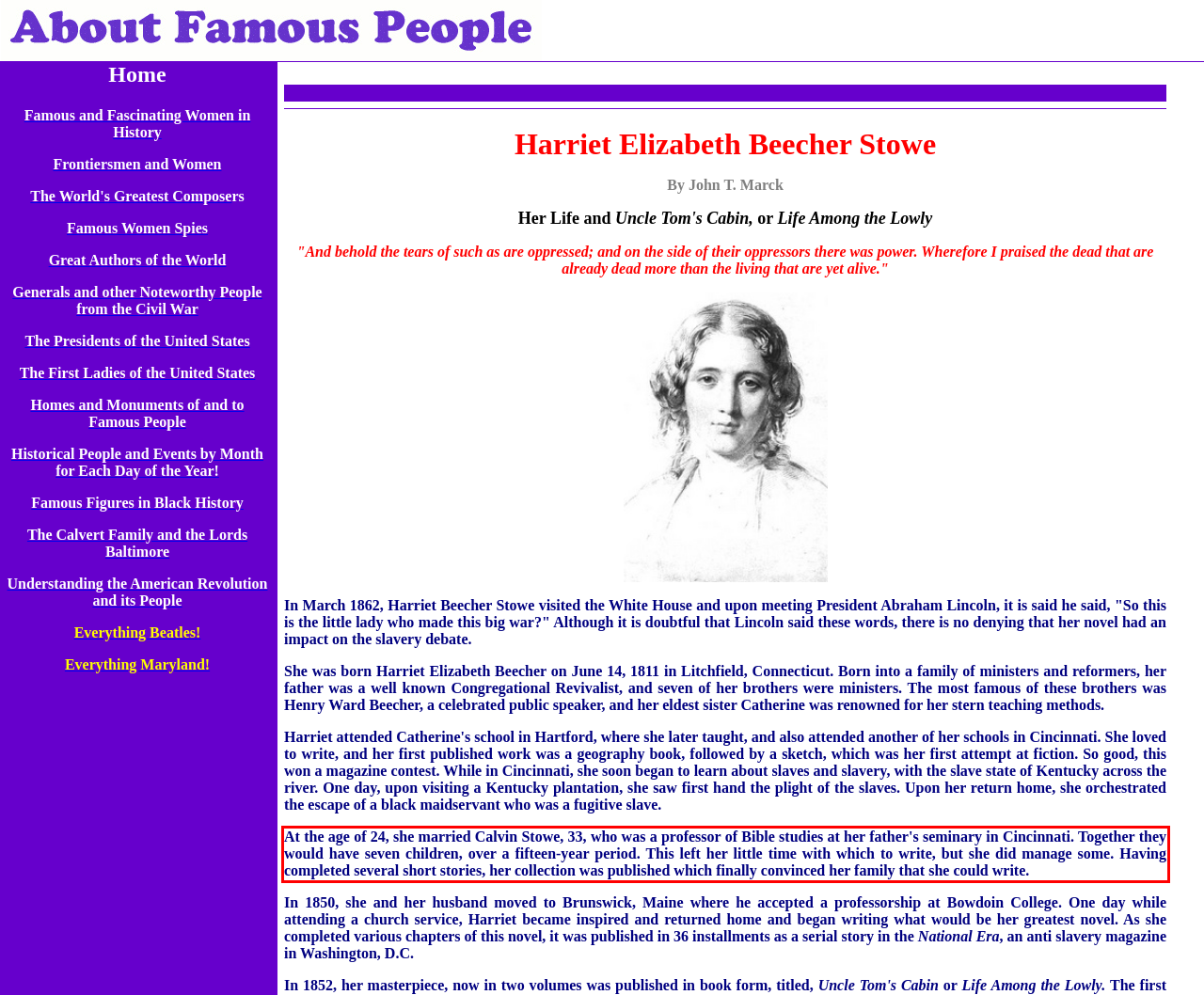Within the screenshot of the webpage, locate the red bounding box and use OCR to identify and provide the text content inside it.

At the age of 24, she married Calvin Stowe, 33, who was a professor of Bible studies at her father's seminary in Cincinnati. Together they would have seven children, over a fifteen-year period. This left her little time with which to write, but she did manage some. Having completed several short stories, her collection was published which finally convinced her family that she could write.